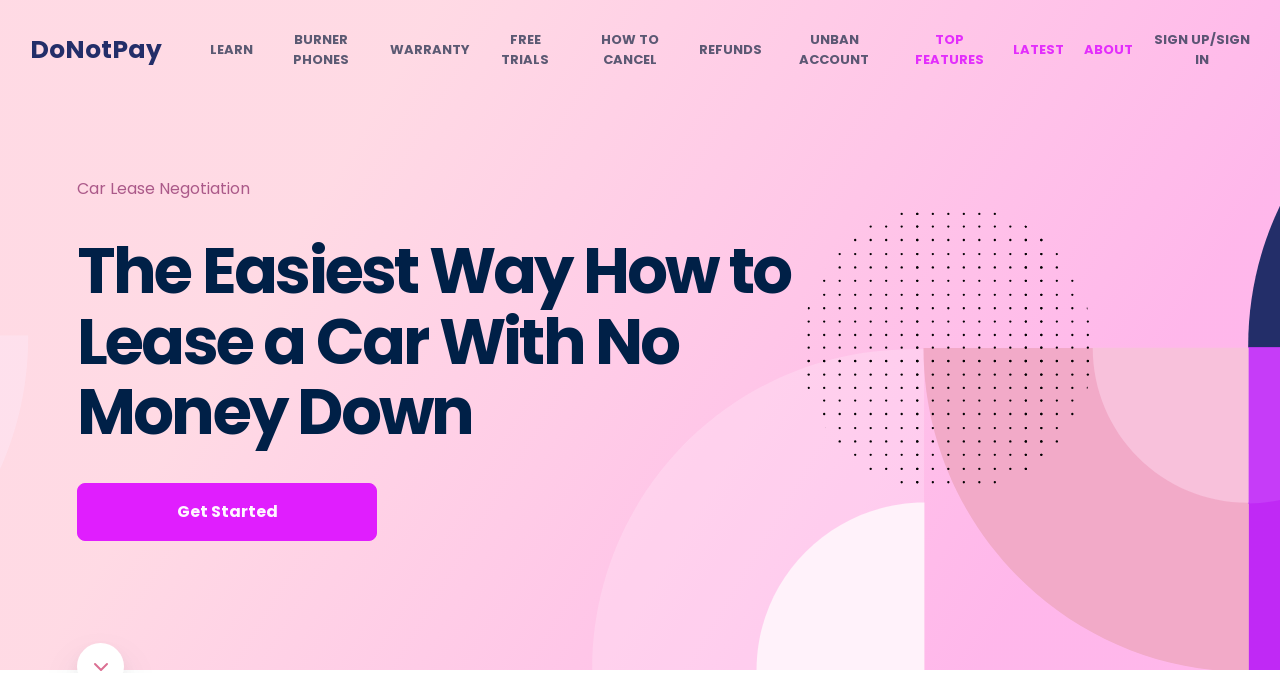Locate the bounding box coordinates of the area that needs to be clicked to fulfill the following instruction: "Sign up or sign in". The coordinates should be in the format of four float numbers between 0 and 1, namely [left, top, right, bottom].

[0.901, 0.045, 0.977, 0.104]